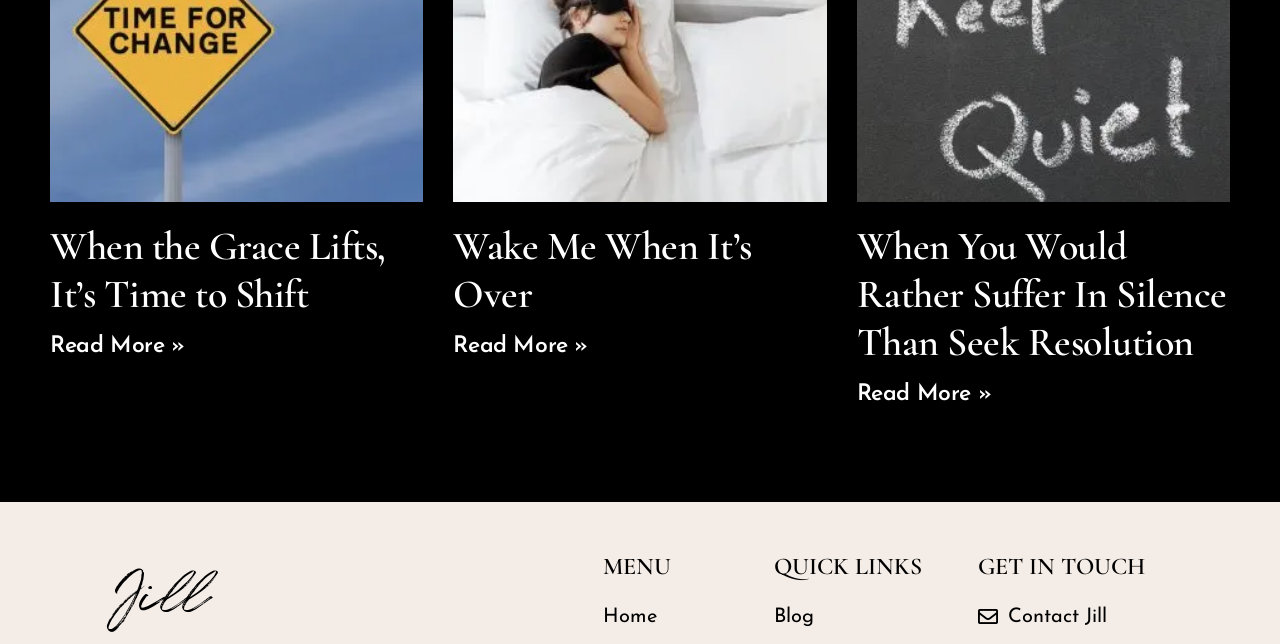What is the title of the first article?
Use the image to answer the question with a single word or phrase.

When the Grace Lifts, It’s Time to Shift